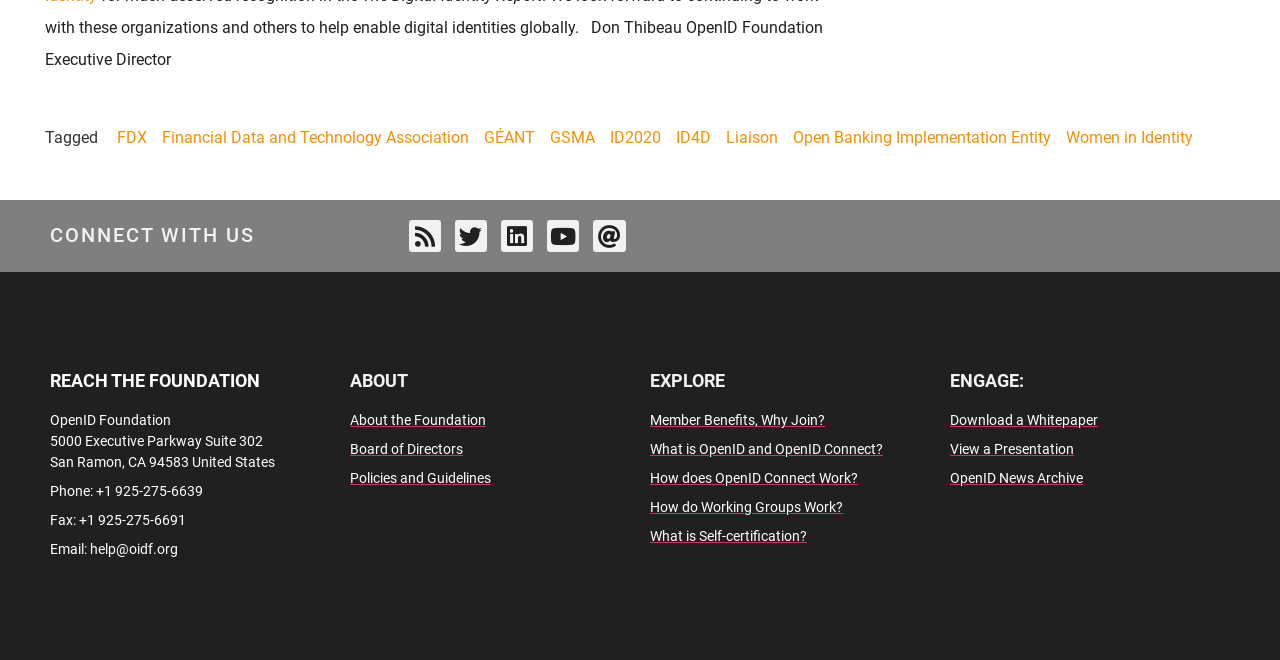Could you determine the bounding box coordinates of the clickable element to complete the instruction: "Contact OpenID Foundation via email"? Provide the coordinates as four float numbers between 0 and 1, i.e., [left, top, right, bottom].

[0.039, 0.817, 0.258, 0.849]